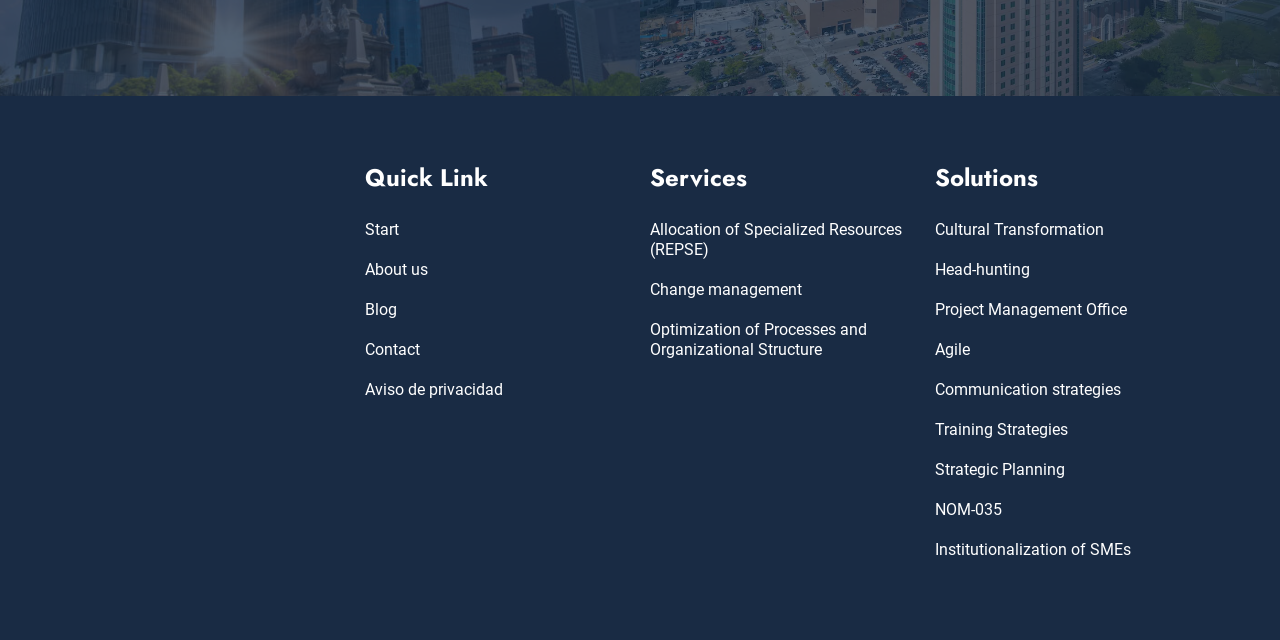Using the information from the screenshot, answer the following question thoroughly:
How many links are under 'Solutions'?

There are 8 links under 'Solutions' because there are 8 links listed under the 'Solutions' heading, starting from 'Cultural Transformation' to 'Institutionalization of SMEs', with bounding box coordinates ranging from [0.73, 0.328, 0.938, 0.39] to [0.73, 0.828, 0.938, 0.89].